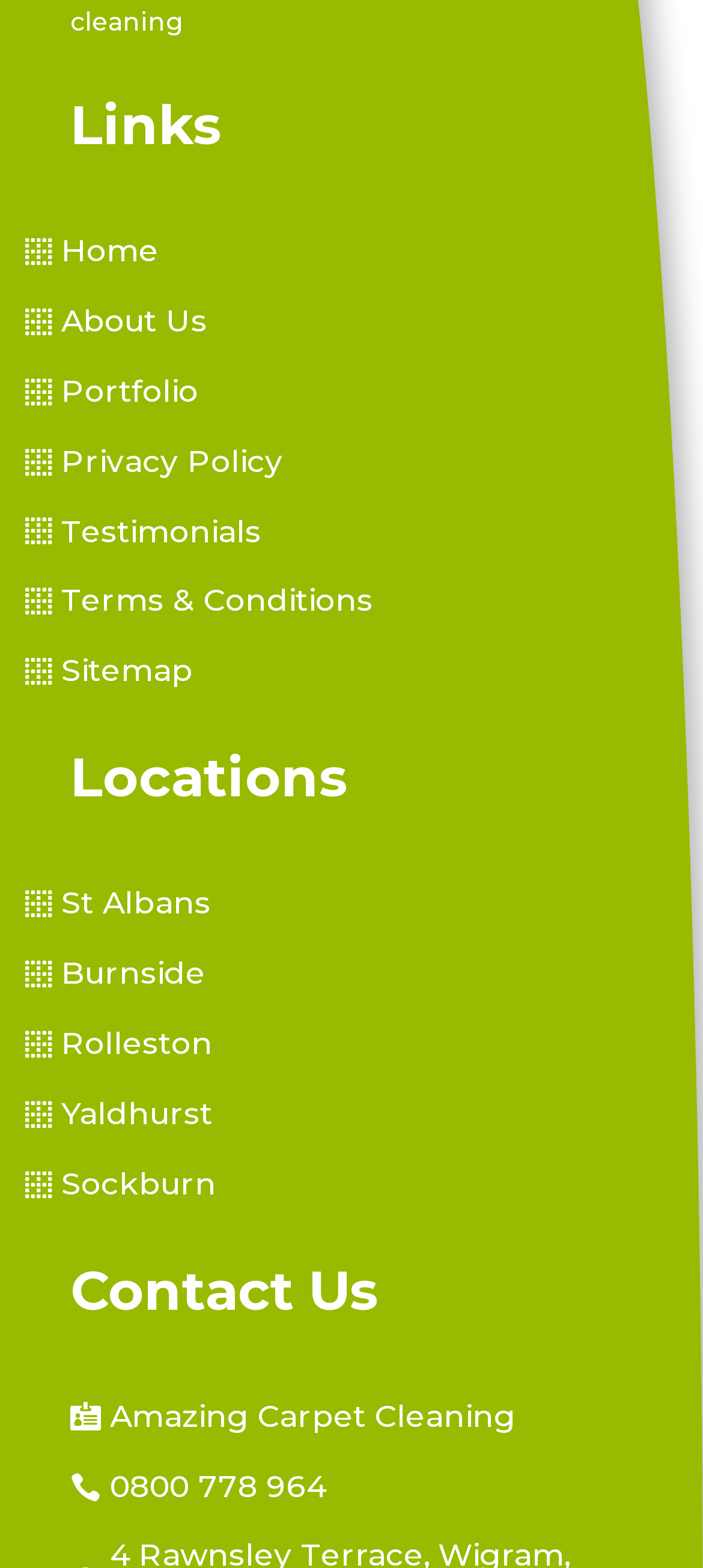What is the first link under 'Links'?
Based on the visual, give a brief answer using one word or a short phrase.

Home